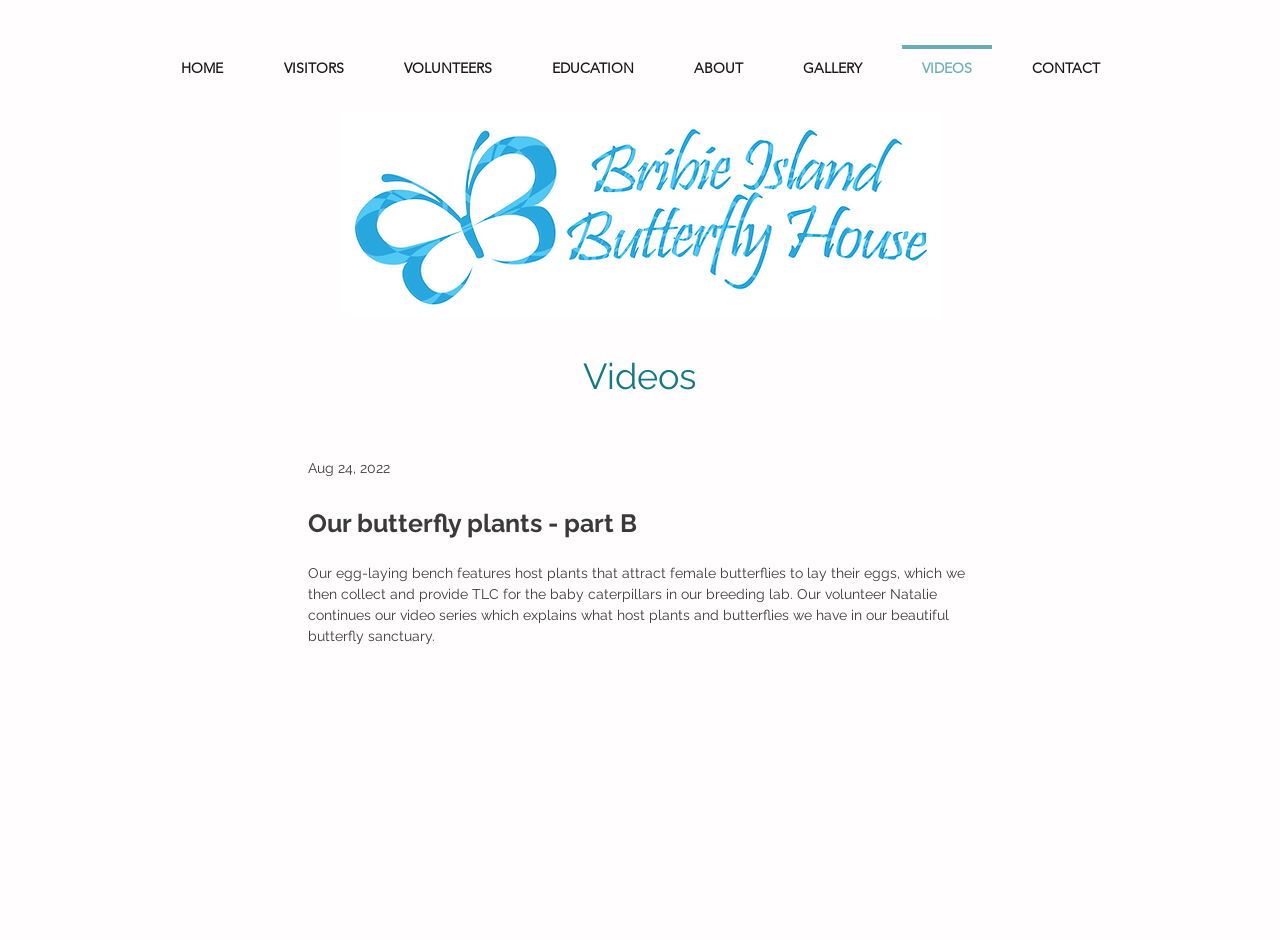Give a one-word or phrase response to the following question: Who is the volunteer featured in the video?

Natalie